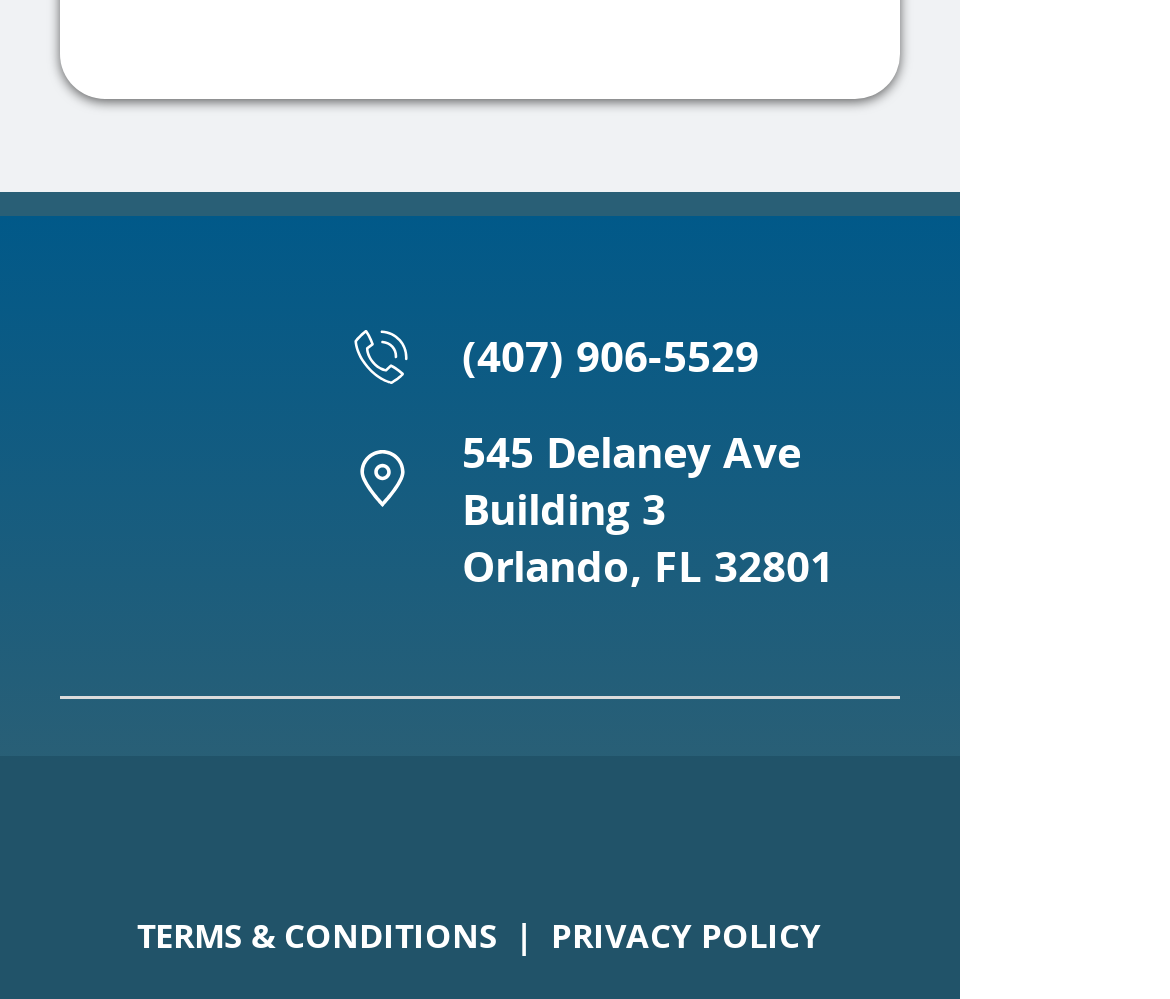Is there a logo on the webpage?
From the screenshot, supply a one-word or short-phrase answer.

Yes